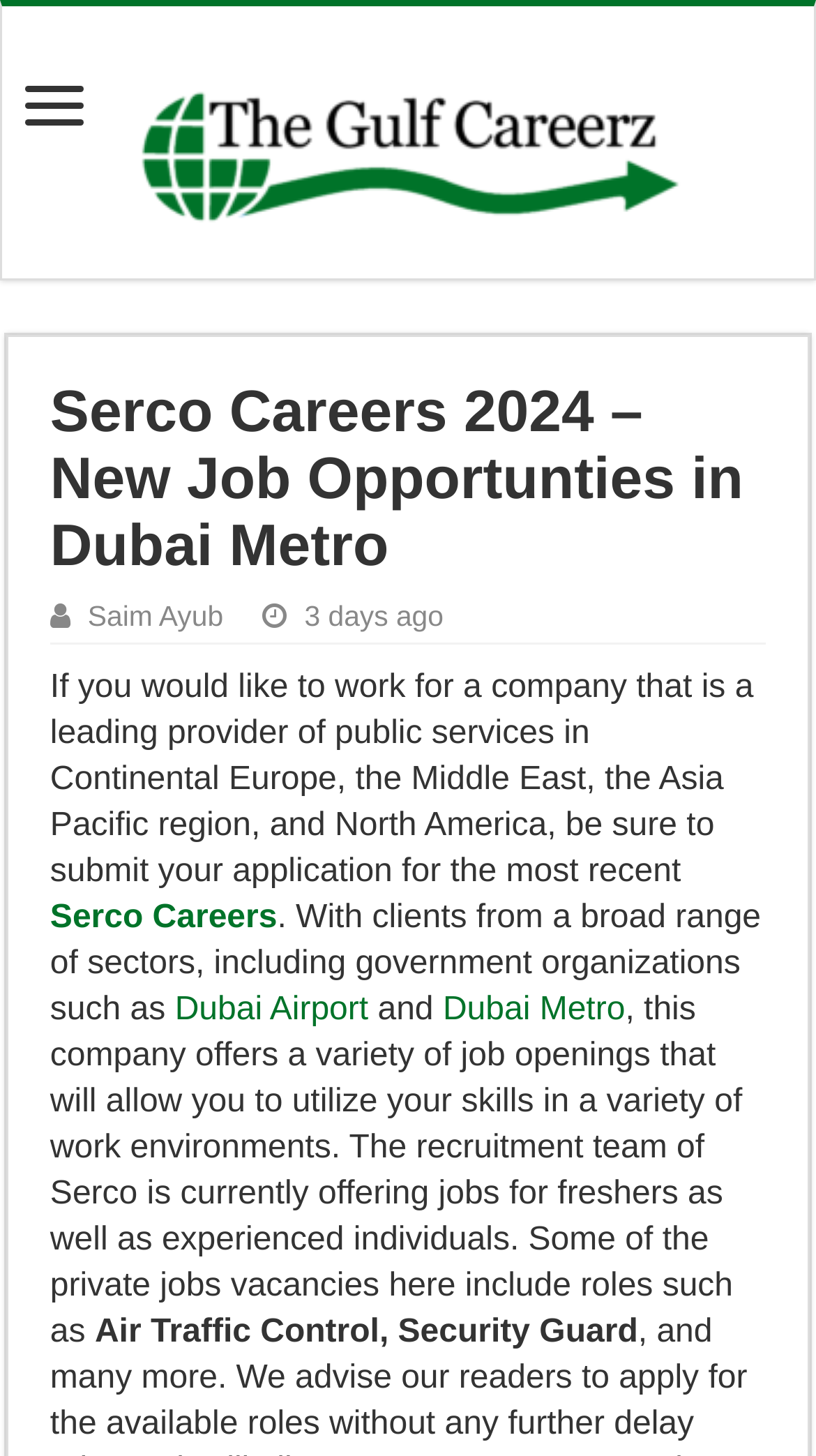Provide an in-depth description of the elements and layout of the webpage.

The webpage is about Serco Careers, specifically showcasing job opportunities in Dubai, Abu Dhabi, and across the UAE. At the top-left corner, there is a link with no text. Below it, a prominent heading reads "Today's Govt and Private Jobs in UAE | TheGulfCareerz", accompanied by an image with the same description. 

To the right of the image, another heading is displayed, titled "Serco Careers 2024 – New Job Opportunties in Dubai Metro". Below this heading, a link to "Saim Ayub" is positioned, followed by a text "3 days ago". 

A paragraph of text starts below the link, describing Serco as a leading provider of public services in various regions, including Continental Europe, the Middle East, the Asia Pacific region, and North America. The text encourages users to submit their applications for the latest job openings. 

Within this paragraph, there are links to "Serco Careers" and "Dubai Airport", as well as text mentioning "Dubai Metro". The paragraph continues, explaining that the company offers various job openings in different work environments, including roles for freshers and experienced individuals. 

Some of the private job vacancies mentioned include "Air Traffic Control" and "Security Guard". Overall, the webpage appears to be a job listing page, providing information about Serco Careers and available job opportunities in the UAE.